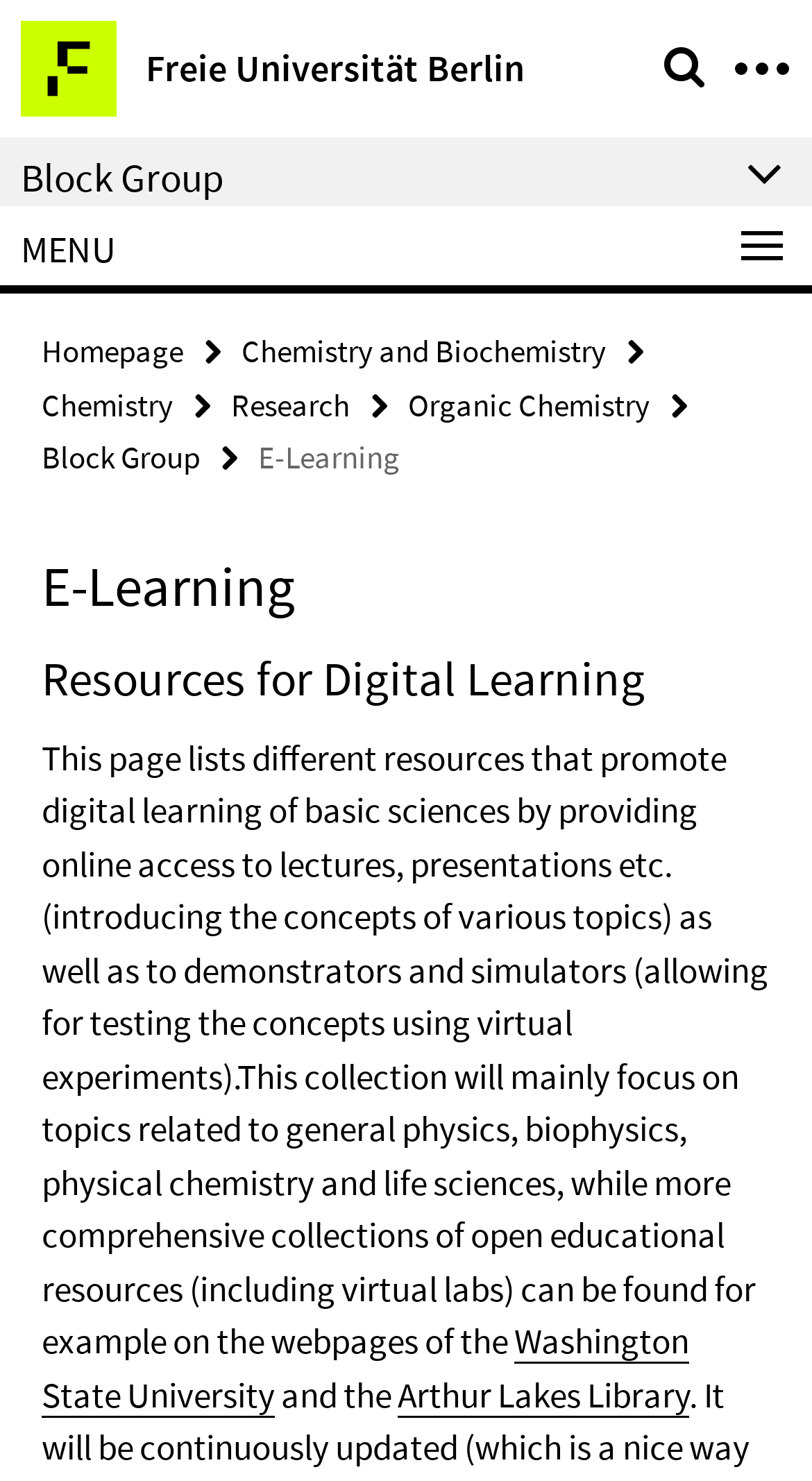Please pinpoint the bounding box coordinates for the region I should click to adhere to this instruction: "explore Research".

[0.285, 0.259, 0.431, 0.286]